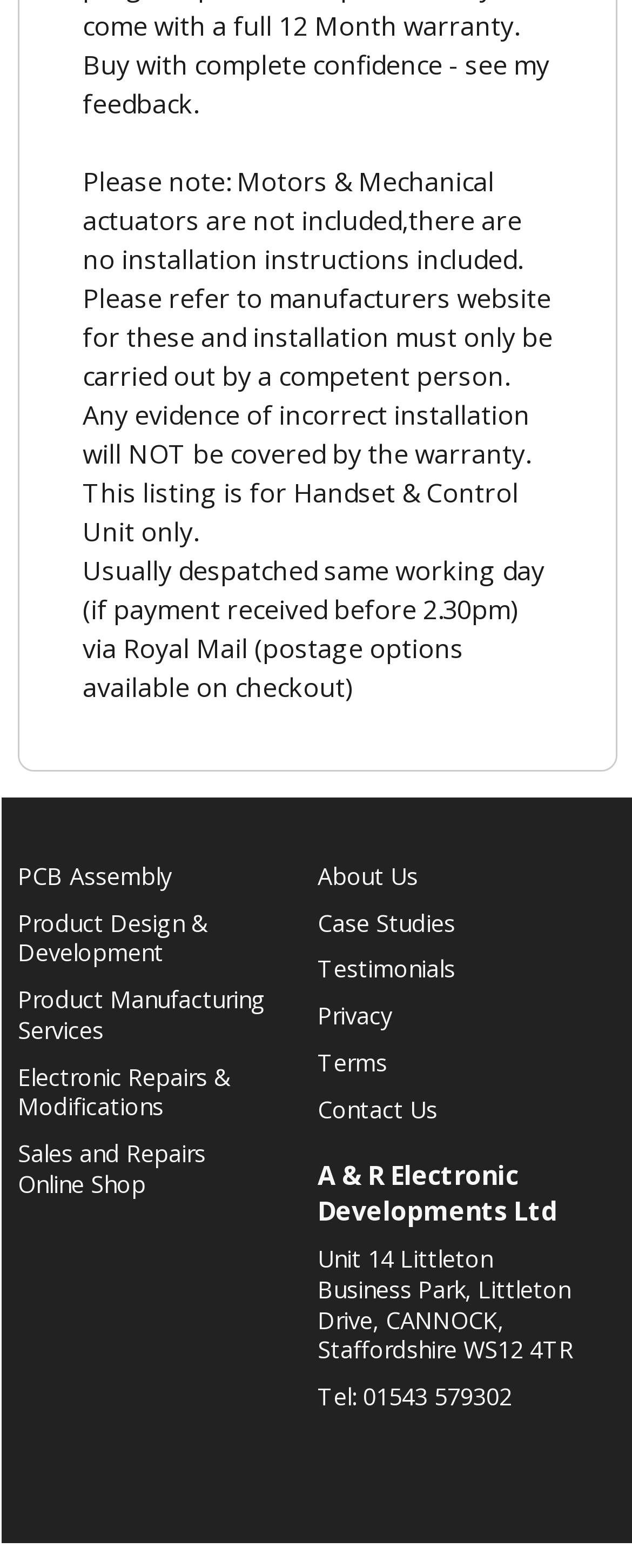Answer this question in one word or a short phrase: What is the warning about installation?

Must be done by a competent person